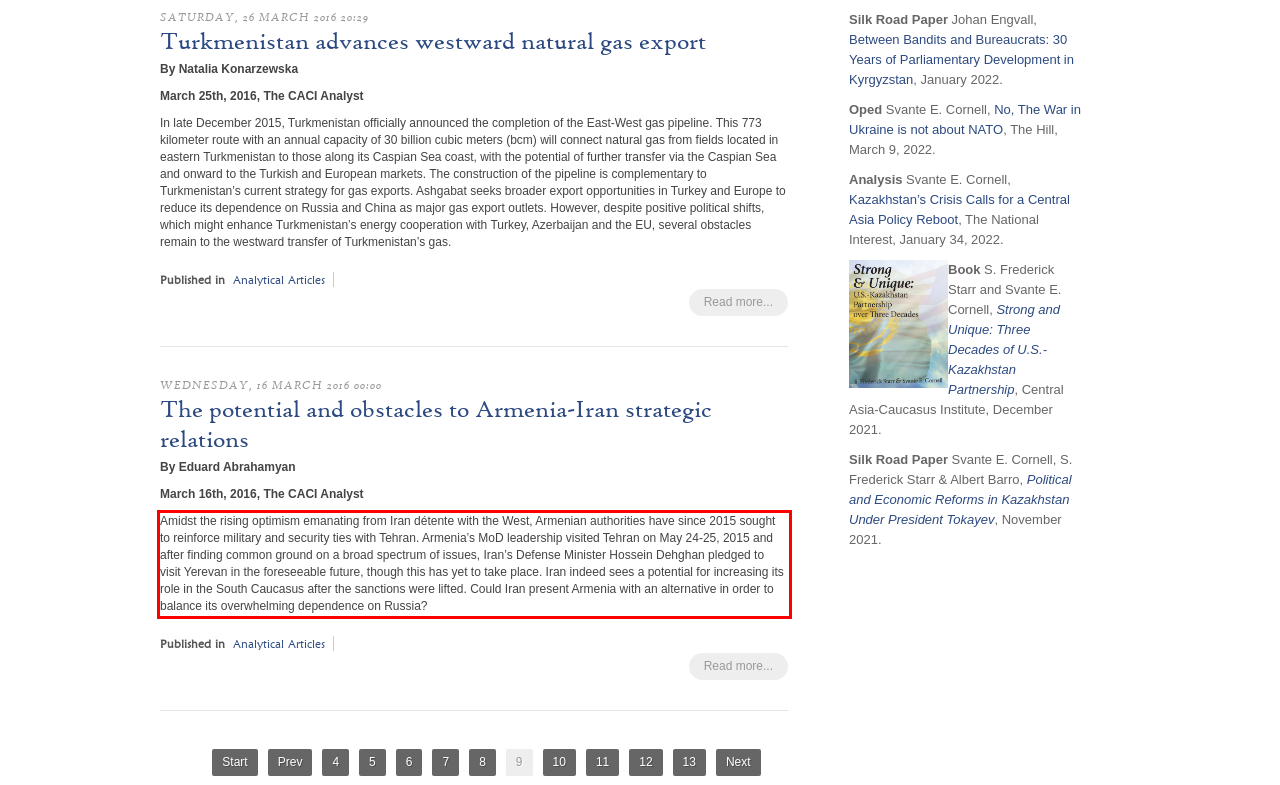From the screenshot of the webpage, locate the red bounding box and extract the text contained within that area.

Amidst the rising optimism emanating from Iran détente with the West, Armenian authorities have since 2015 sought to reinforce military and security ties with Tehran. Armenia’s MoD leadership visited Tehran on May 24-25, 2015 and after finding common ground on a broad spectrum of issues, Iran’s Defense Minister Hossein Dehghan pledged to visit Yerevan in the foreseeable future, though this has yet to take place. Iran indeed sees a potential for increasing its role in the South Caucasus after the sanctions were lifted. Could Iran present Armenia with an alternative in order to balance its overwhelming dependence on Russia?